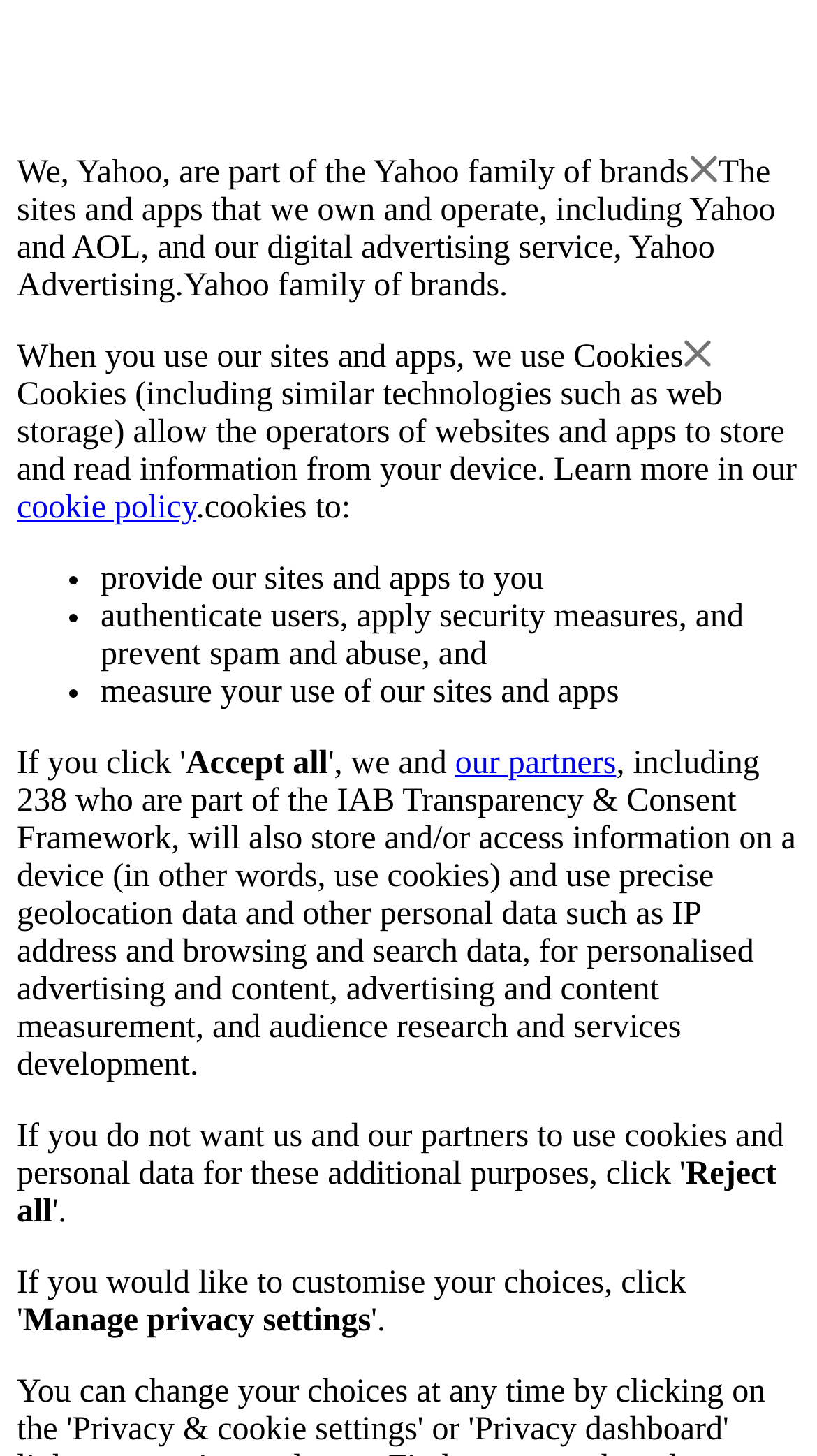What can be used for personalized advertising? Refer to the image and provide a one-word or short phrase answer.

Precise geolocation data